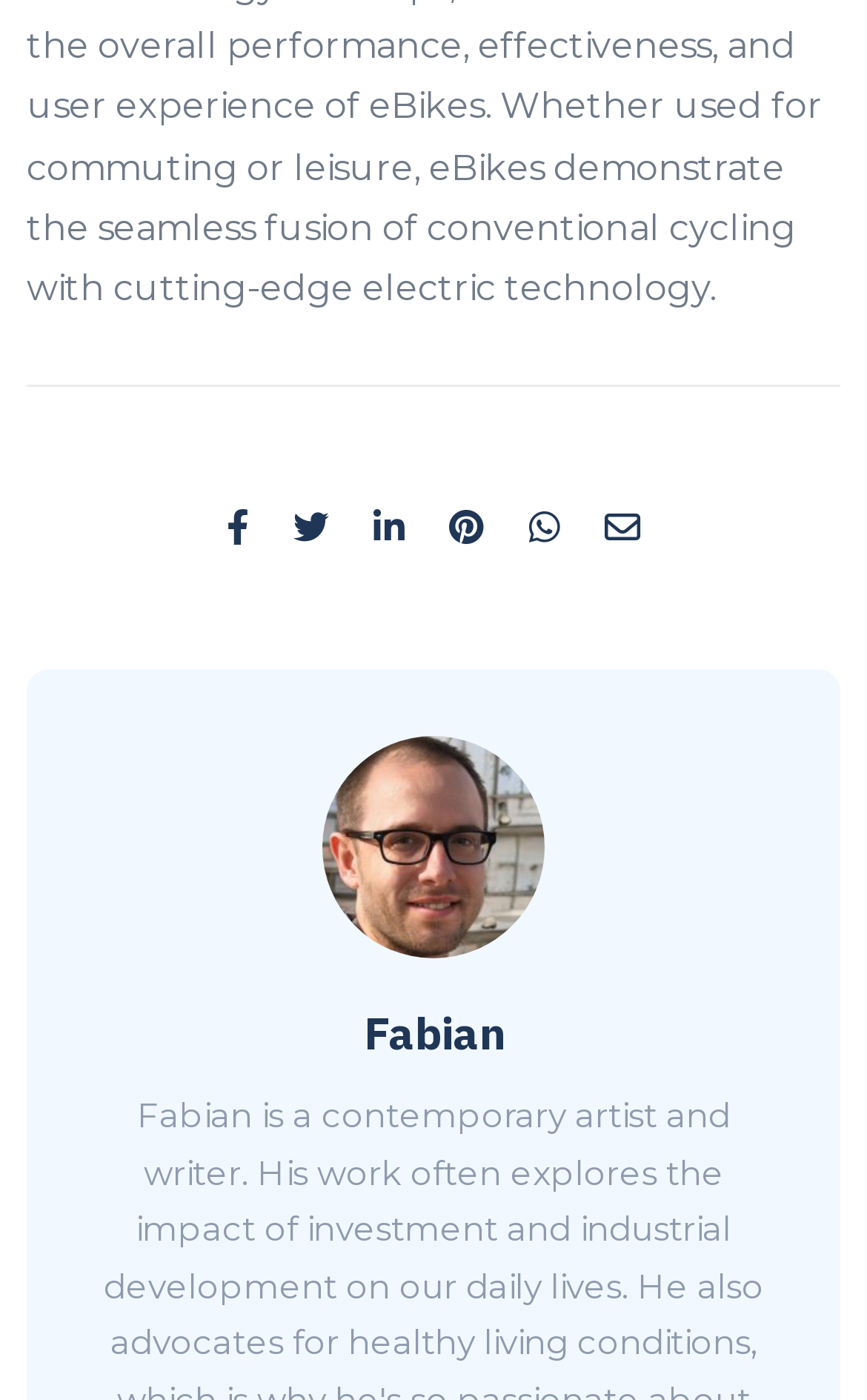Bounding box coordinates should be provided in the format (top-left x, top-left y, bottom-right x, bottom-right y) with all values between 0 and 1. Identify the bounding box for this UI element: aria-label="email" title="Share by Email';"

[0.697, 0.362, 0.738, 0.392]